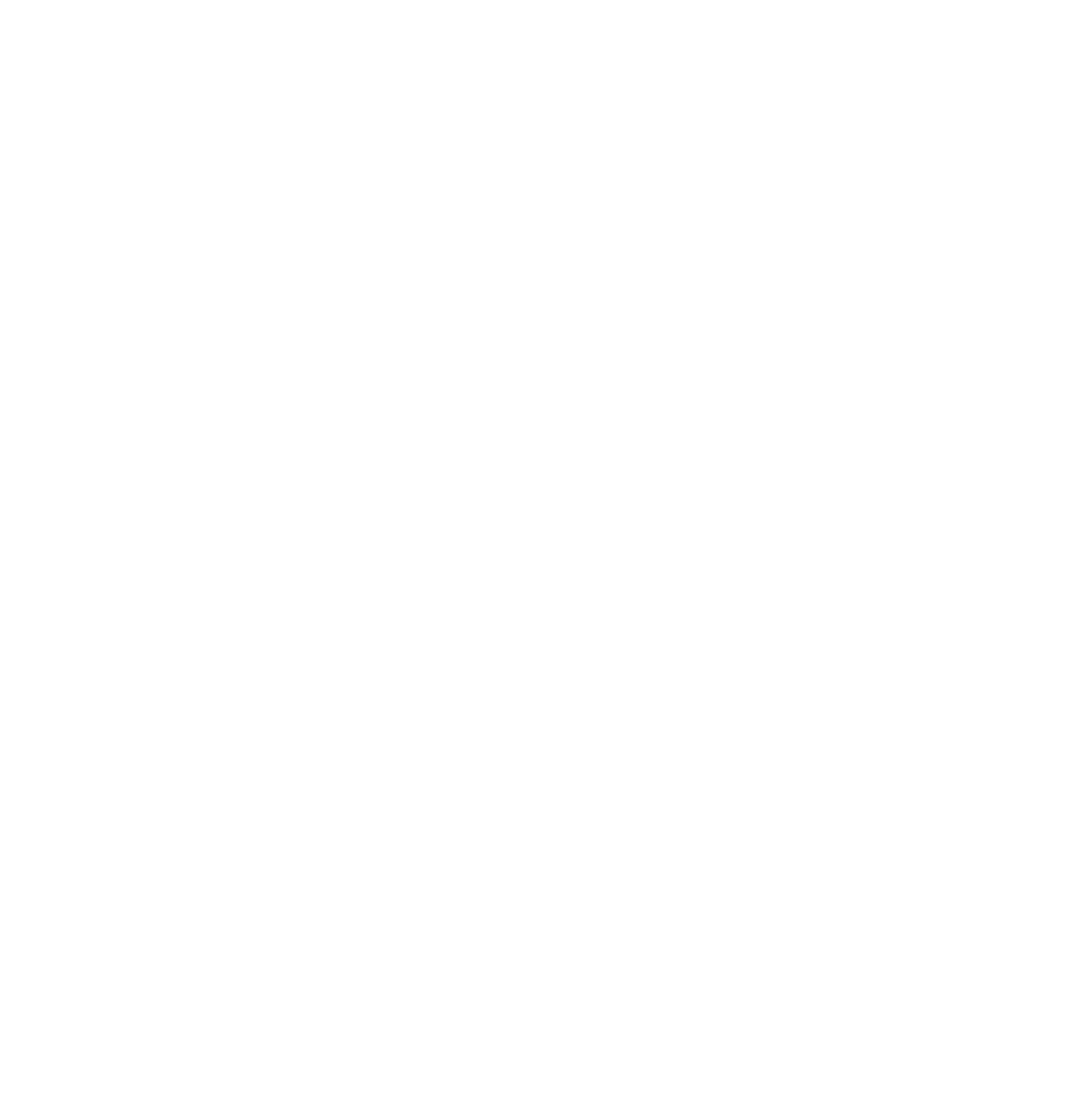What is the address of Vetco?
Look at the screenshot and give a one-word or phrase answer.

12718 Northup Way Bellevue, WA, 98005